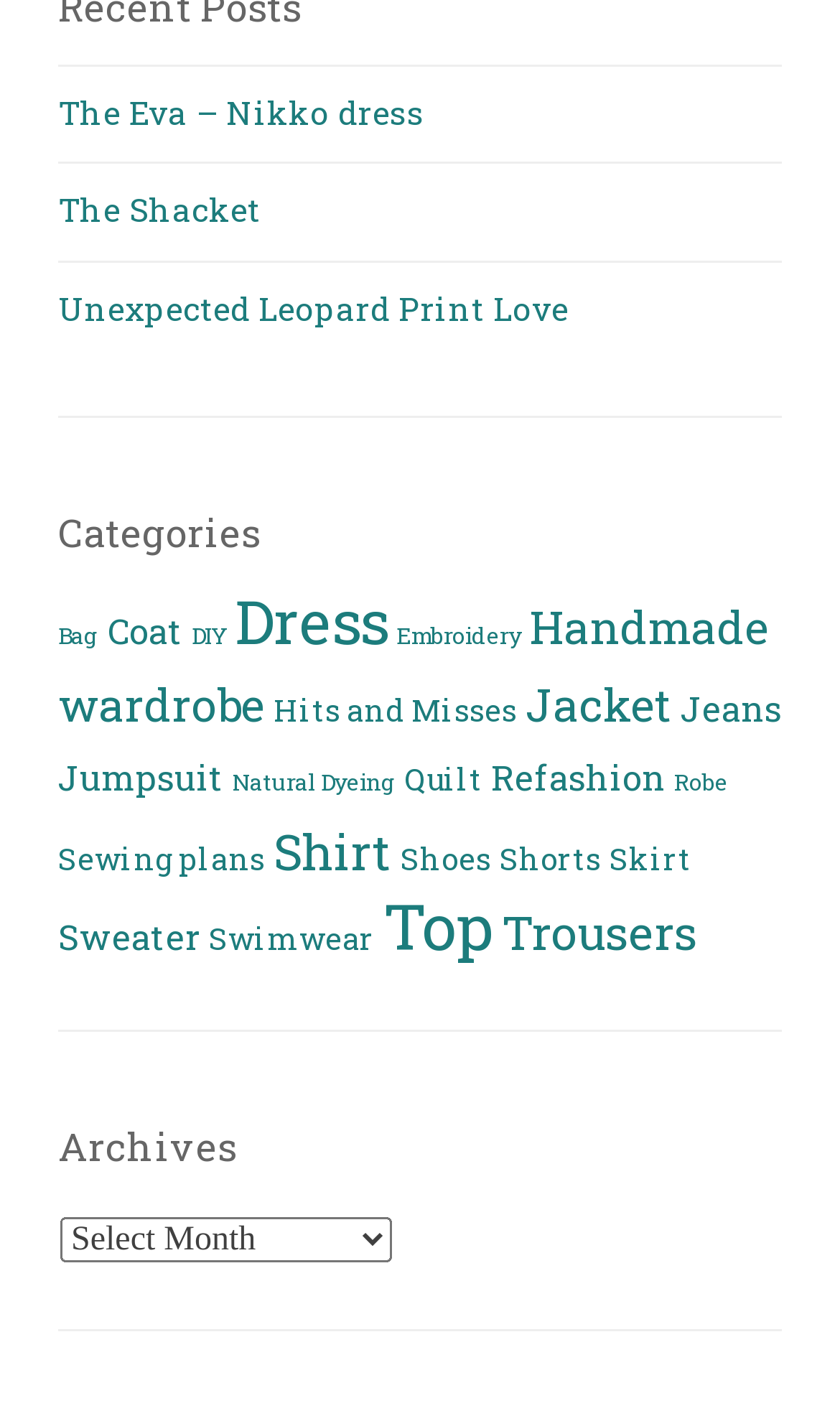Can you specify the bounding box coordinates for the region that should be clicked to fulfill this instruction: "Explore Handmade wardrobe".

[0.069, 0.422, 0.915, 0.519]